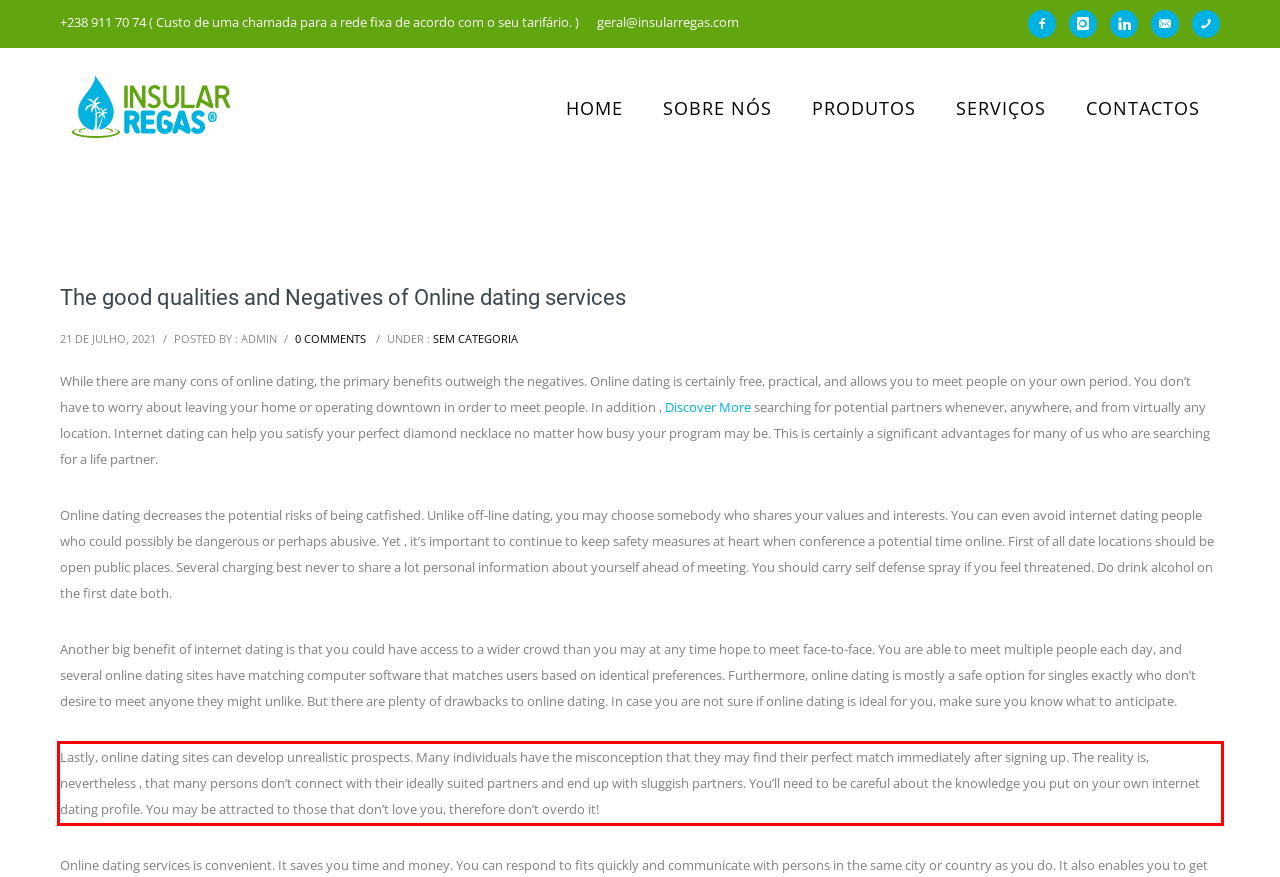Given a webpage screenshot, identify the text inside the red bounding box using OCR and extract it.

Lastly, online dating sites can develop unrealistic prospects. Many individuals have the misconception that they may find their perfect match immediately after signing up. The reality is, nevertheless , that many persons don’t connect with their ideally suited partners and end up with sluggish partners. You’ll need to be careful about the knowledge you put on your own internet dating profile. You may be attracted to those that don’t love you, therefore don’t overdo it!